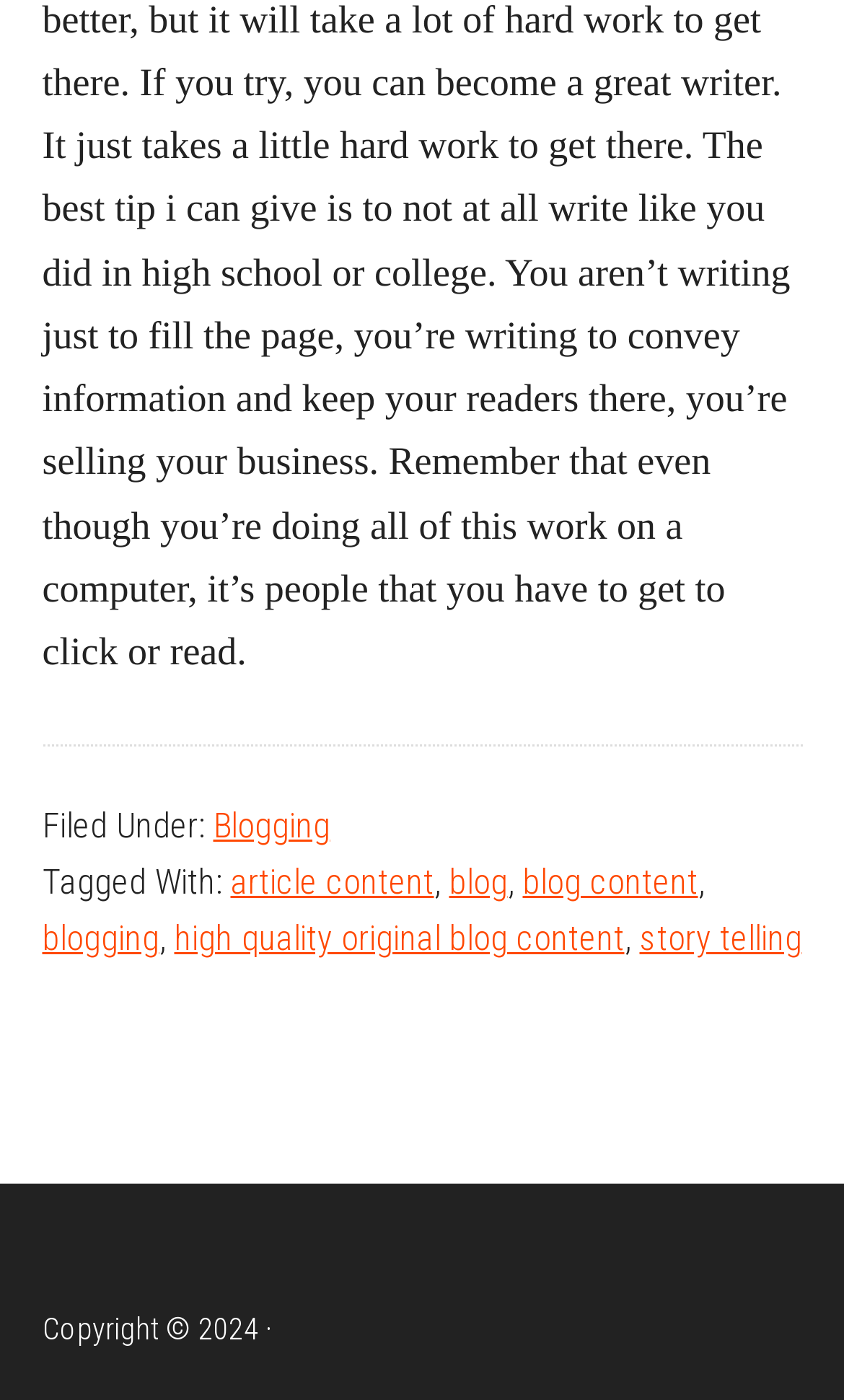Provide the bounding box coordinates, formatted as (top-left x, top-left y, bottom-right x, bottom-right y), with all values being floating point numbers between 0 and 1. Identify the bounding box of the UI element that matches the description: high quality original blog content

[0.206, 0.656, 0.74, 0.685]